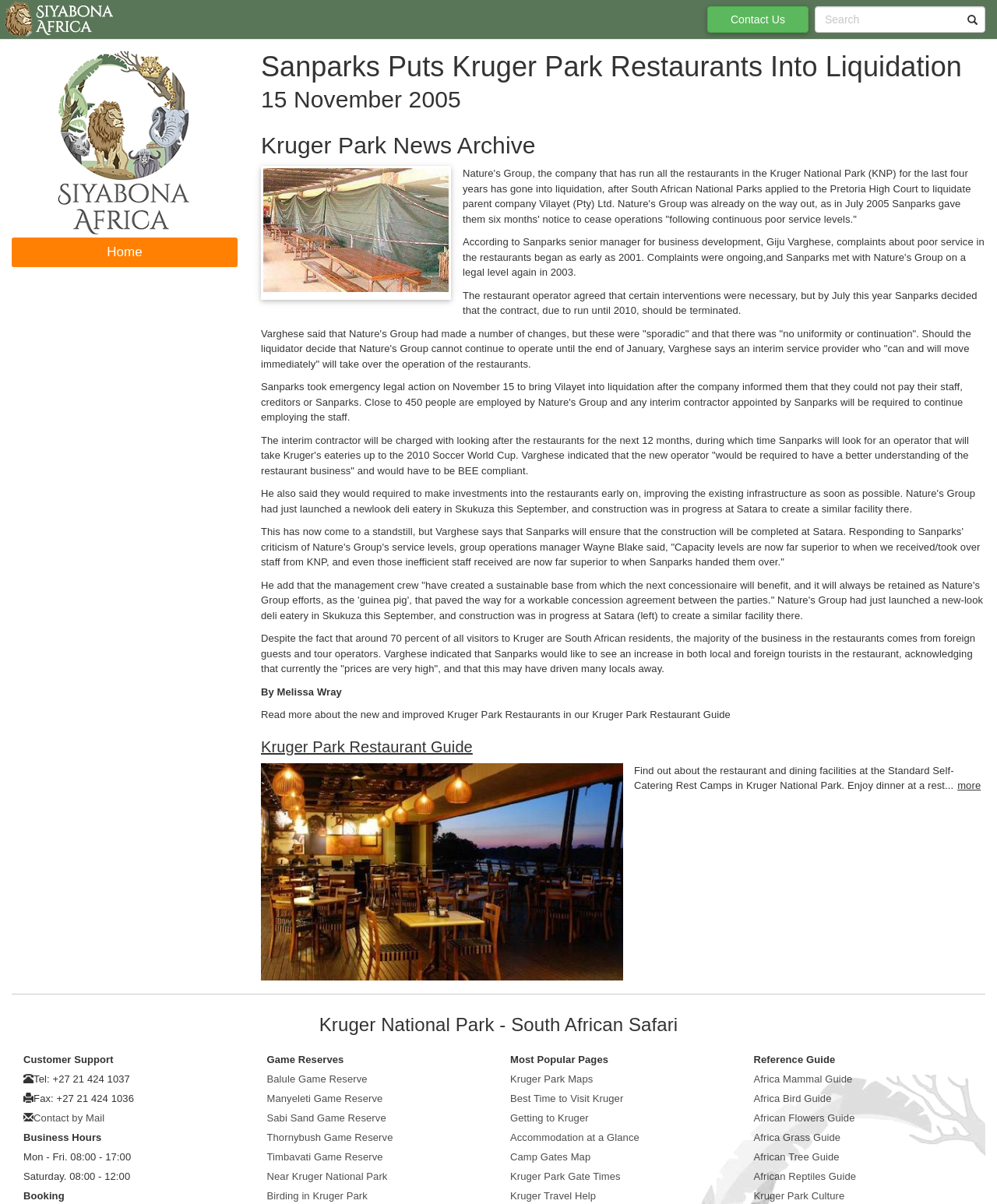Please specify the bounding box coordinates for the clickable region that will help you carry out the instruction: "Search for something".

[0.817, 0.005, 0.988, 0.027]